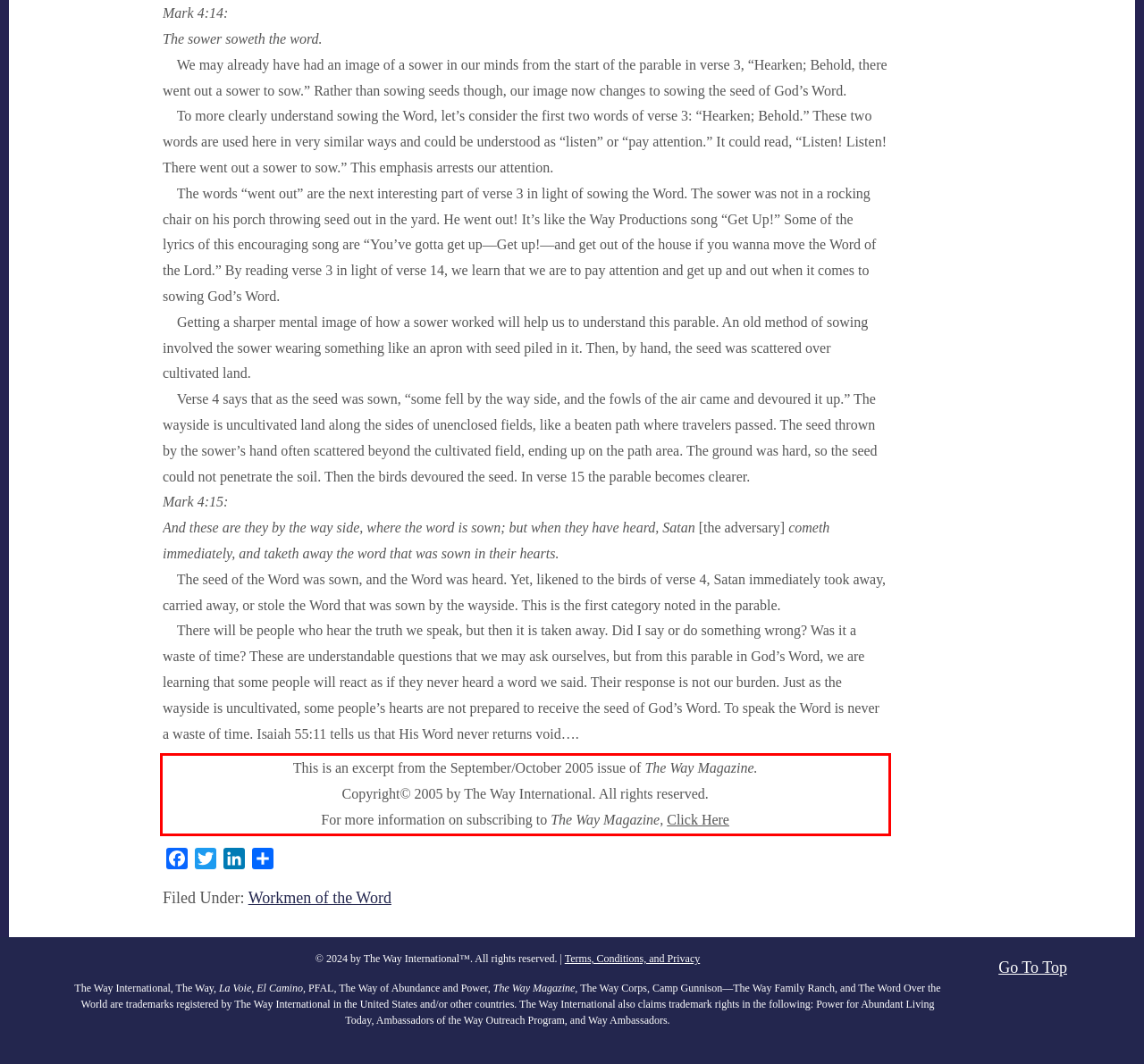Your task is to recognize and extract the text content from the UI element enclosed in the red bounding box on the webpage screenshot.

This is an excerpt from the September/October 2005 issue of The Way Magazine. Copyright© 2005 by The Way International. All rights reserved. For more information on subscribing to The Way Magazine, Click Here